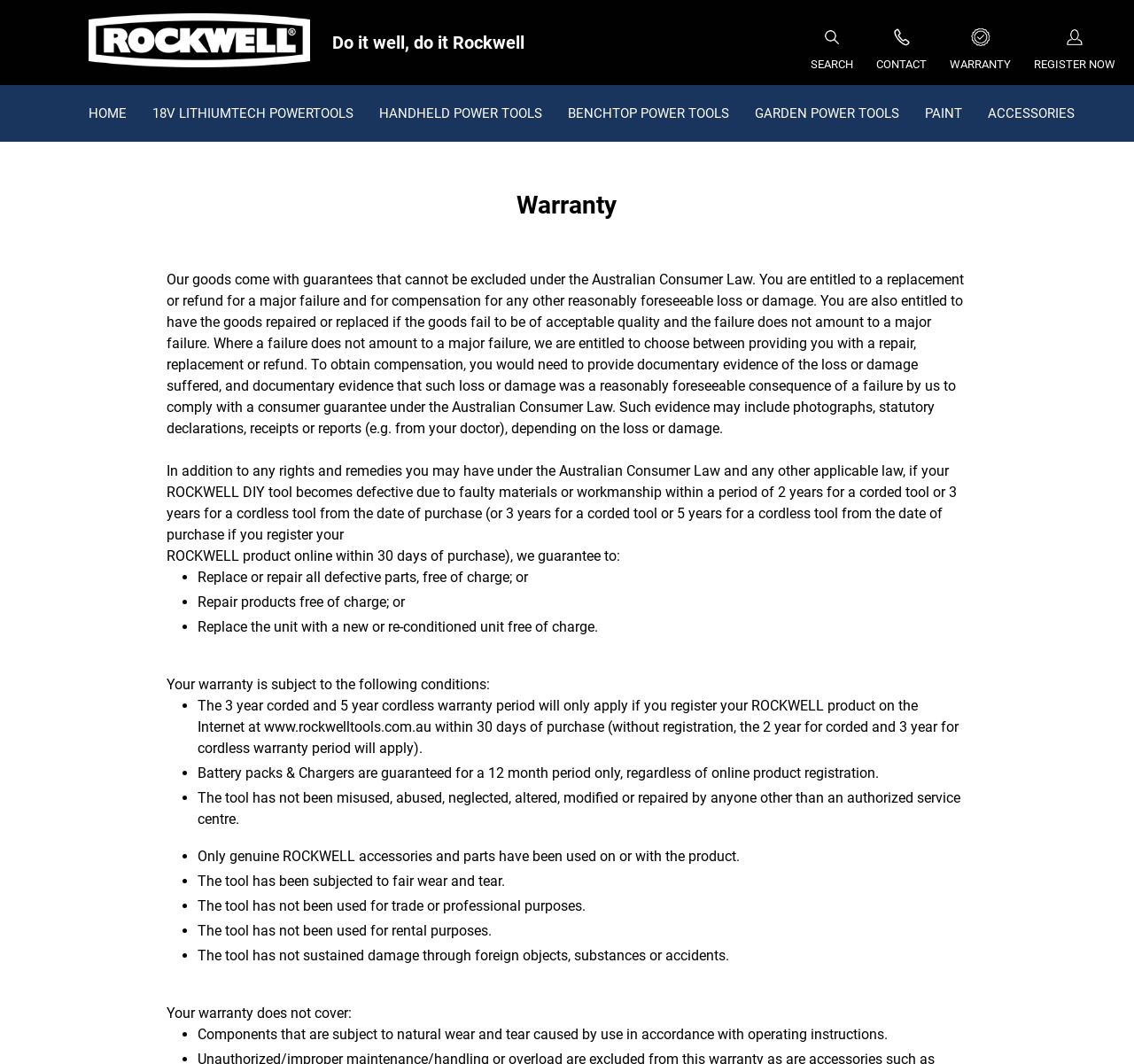Determine the bounding box coordinates of the clickable area required to perform the following instruction: "Search for something". The coordinates should be represented as four float numbers between 0 and 1: [left, top, right, bottom].

None